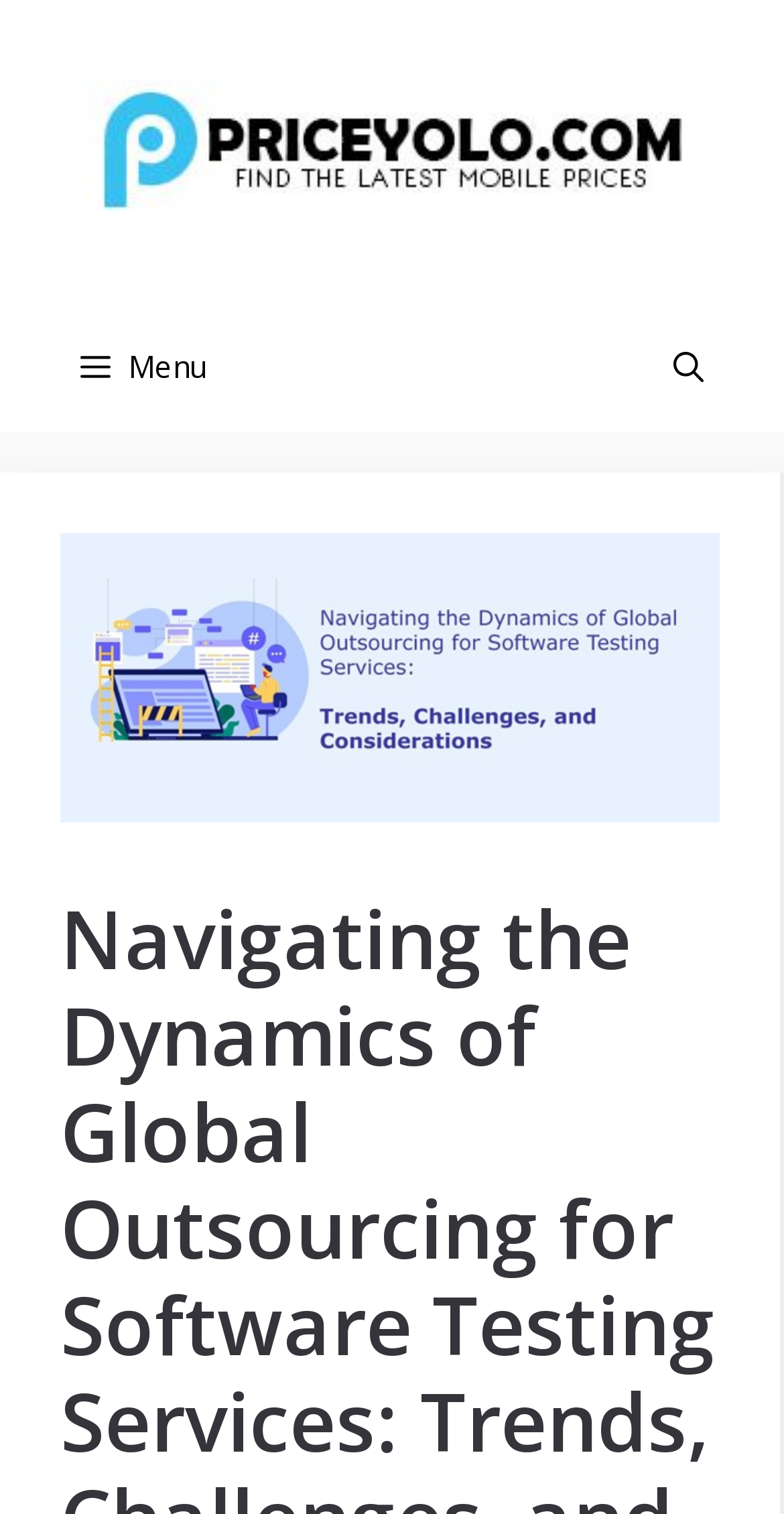Locate the UI element that matches the description alt="Price Yolo" in the webpage screenshot. Return the bounding box coordinates in the format (top-left x, top-left y, bottom-right x, bottom-right y), with values ranging from 0 to 1.

[0.11, 0.082, 0.89, 0.112]